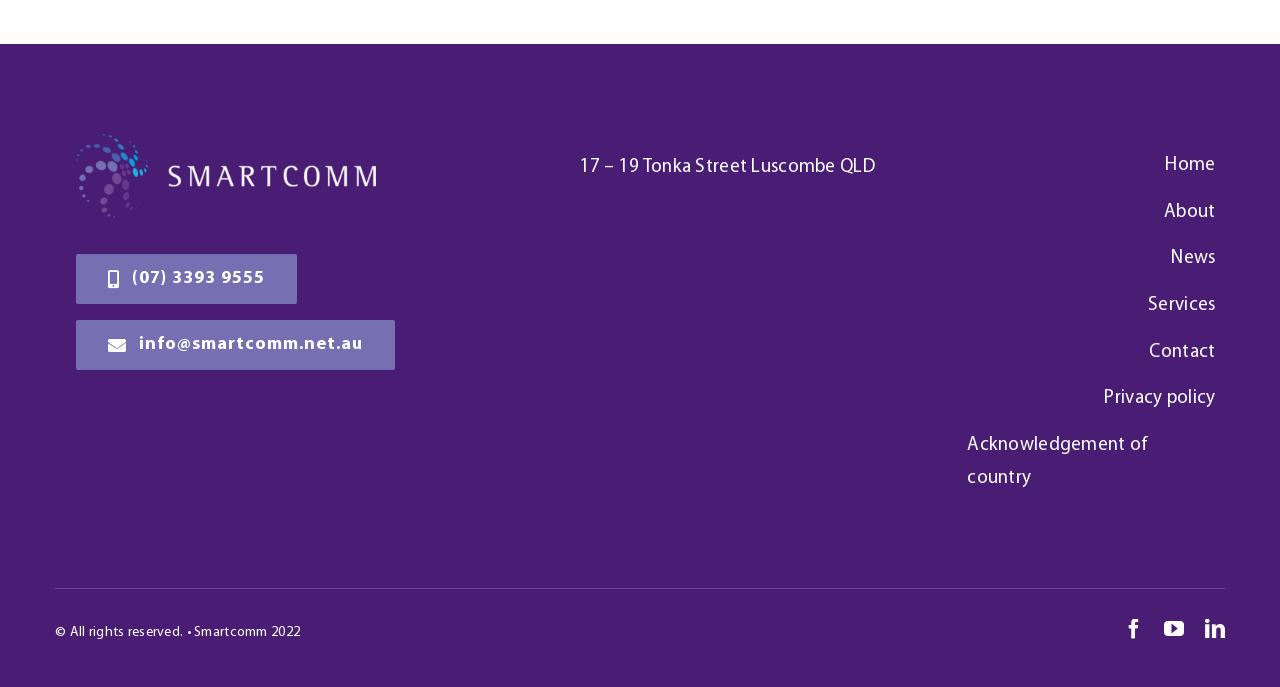Locate the UI element that matches the description aria-label="Smatcomm Logo – White" in the webpage screenshot. Return the bounding box coordinates in the format (top-left x, top-left y, bottom-right x, bottom-right y), with values ranging from 0 to 1.

[0.059, 0.195, 0.293, 0.223]